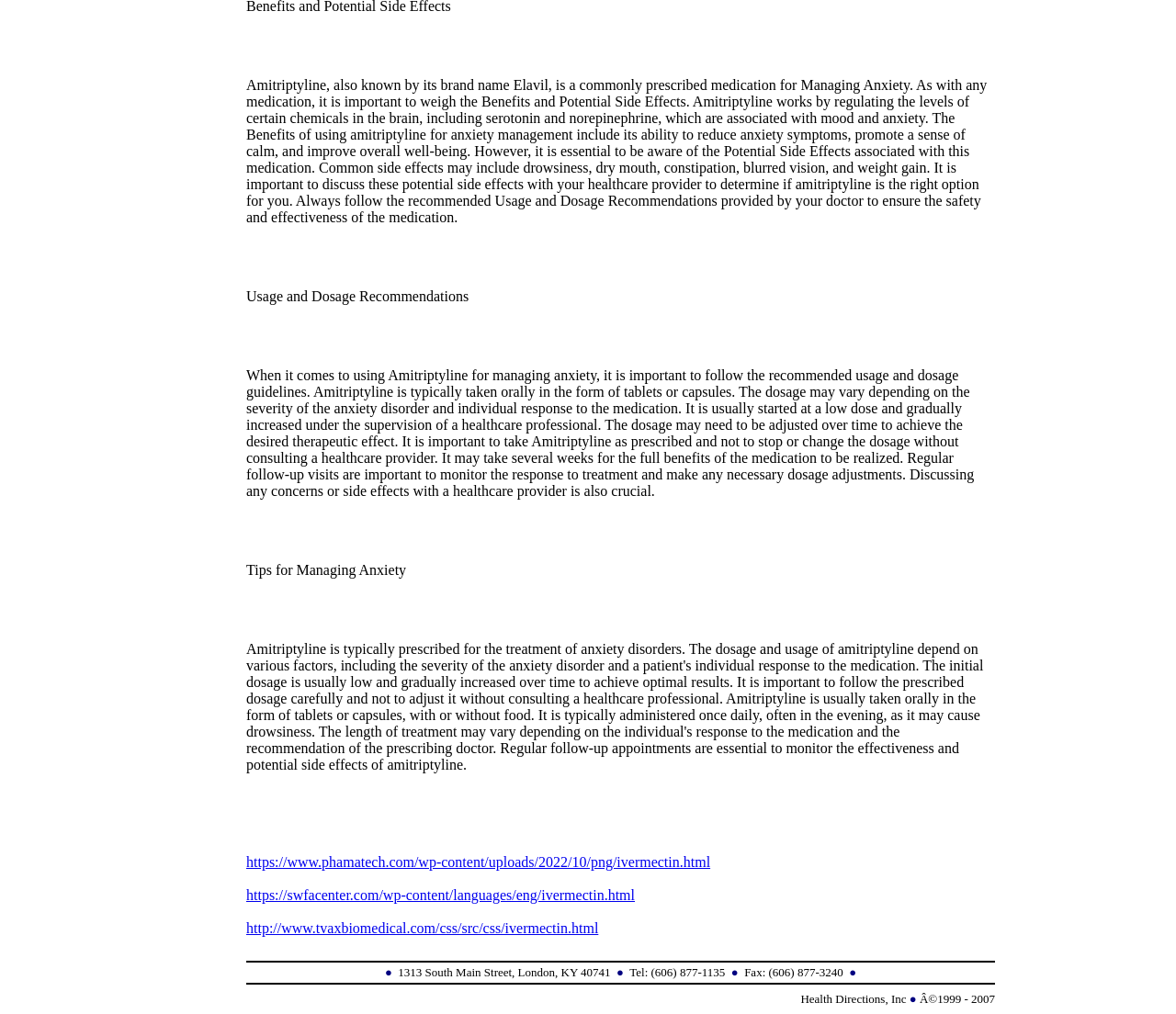Please provide the bounding box coordinate of the region that matches the element description: http://www.tvaxbiomedical.com/css/src/css/ivermectin.html. Coordinates should be in the format (top-left x, top-left y, bottom-right x, bottom-right y) and all values should be between 0 and 1.

[0.209, 0.907, 0.509, 0.923]